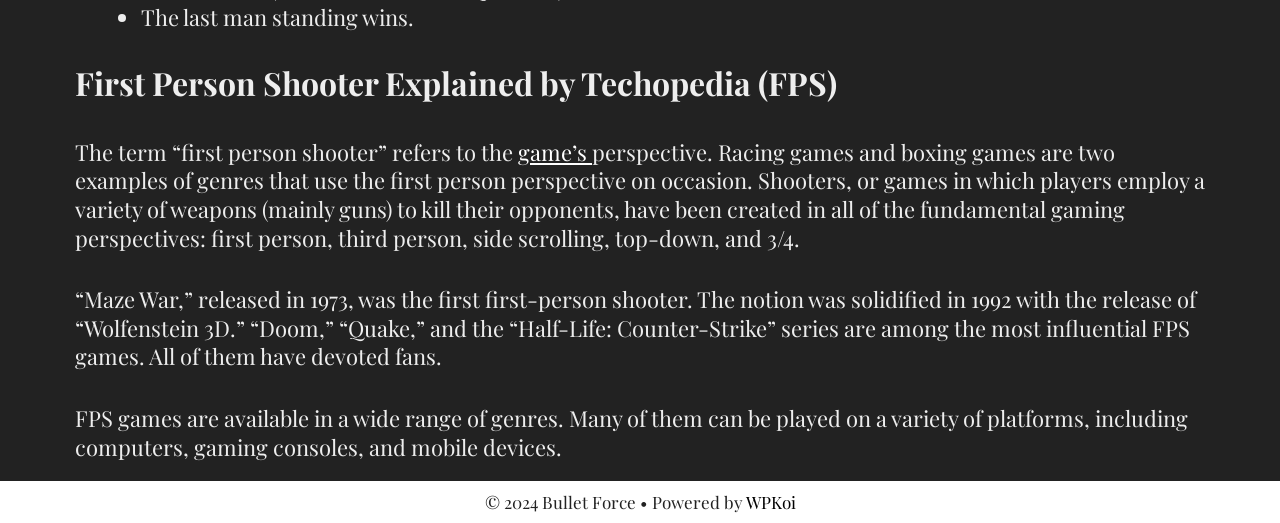What is the platform on which FPS games can be played?
Can you give a detailed and elaborate answer to the question?

According to the webpage, FPS games are available on a wide range of platforms, including computers, gaming consoles, and mobile devices. This information is mentioned in the last paragraph of the webpage.